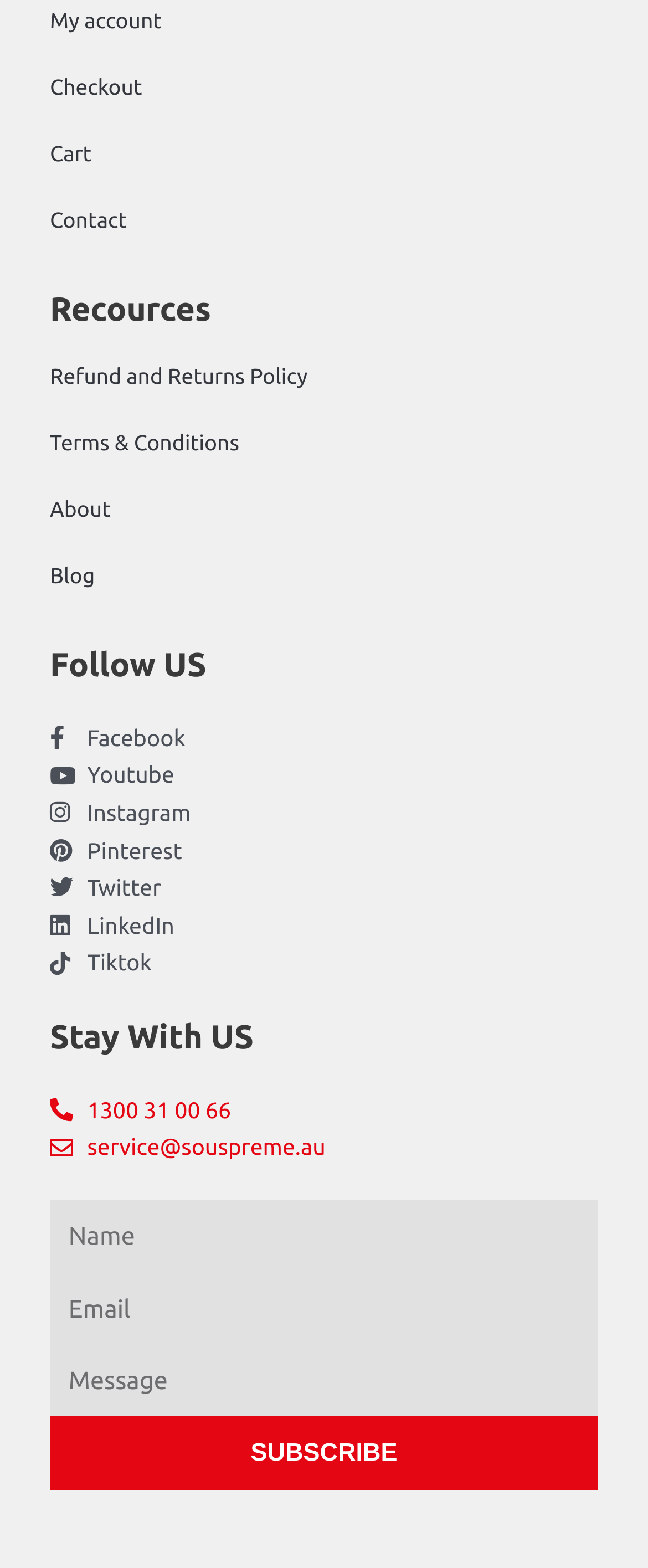Respond to the following question using a concise word or phrase: 
What is the button text at the bottom of the page?

SUBSCRIBE